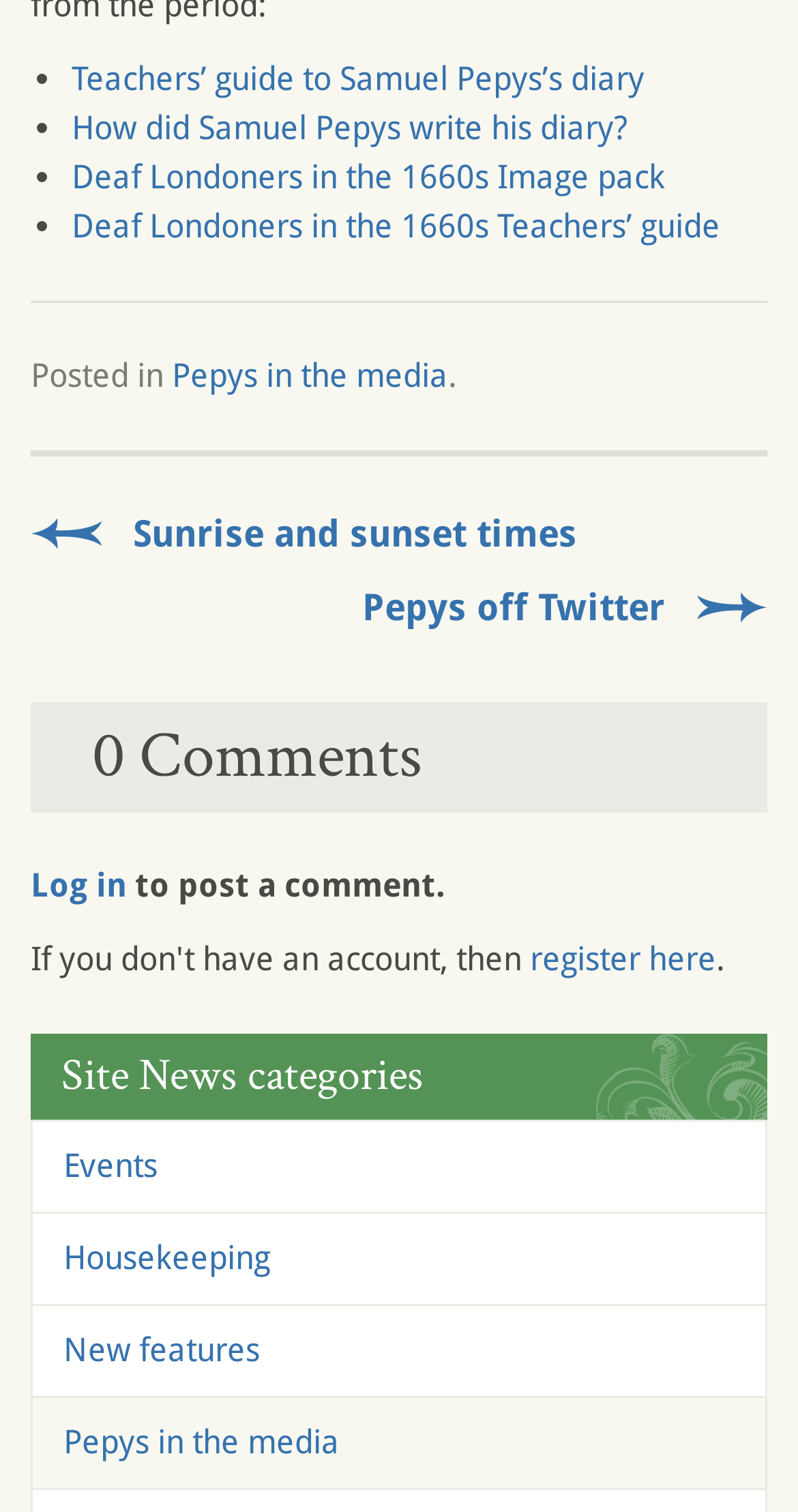Provide the bounding box coordinates of the HTML element described by the text: "New features".

[0.038, 0.863, 0.962, 0.925]